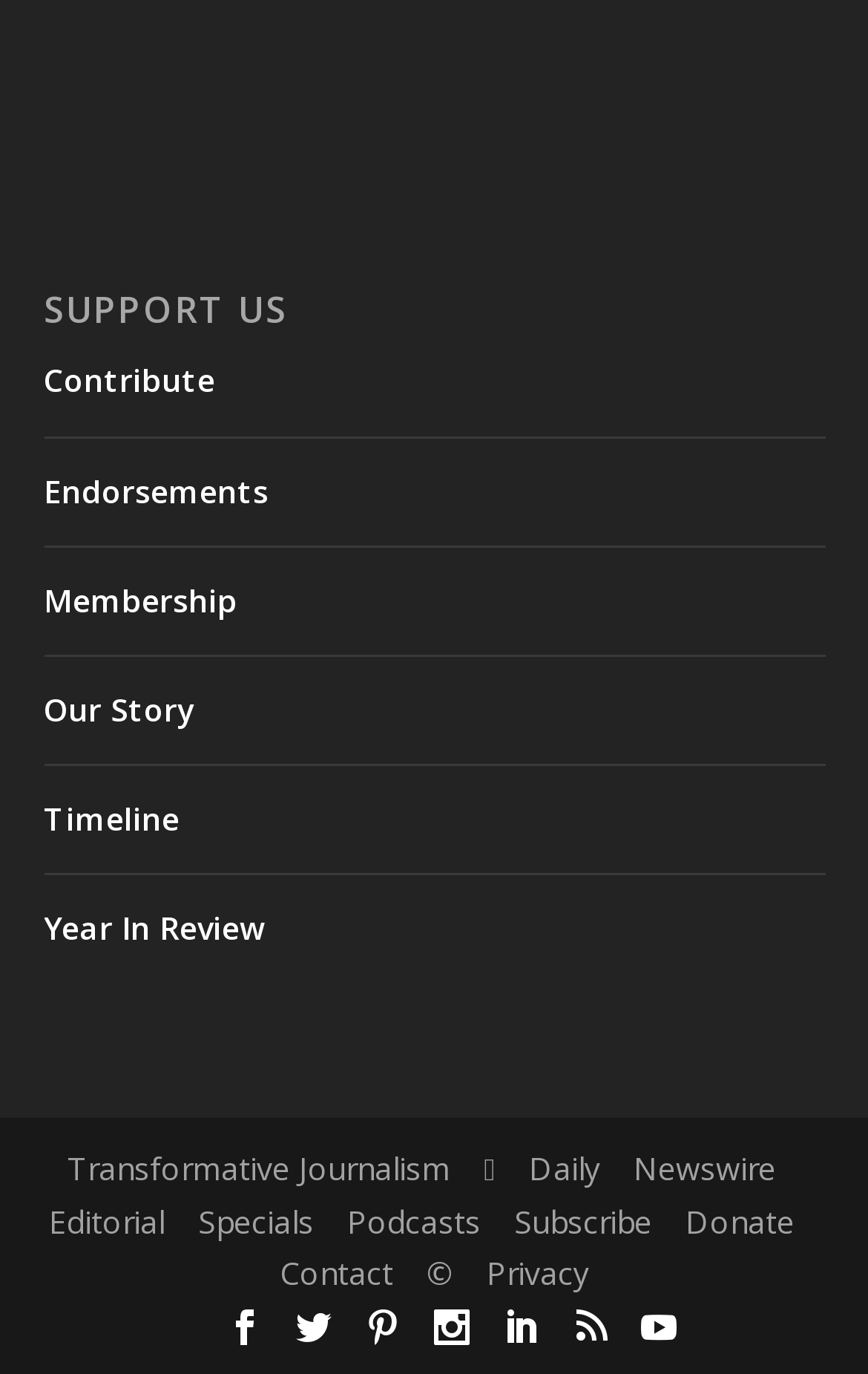Provide your answer to the question using just one word or phrase: What is the last link available on the webpage?

Contact